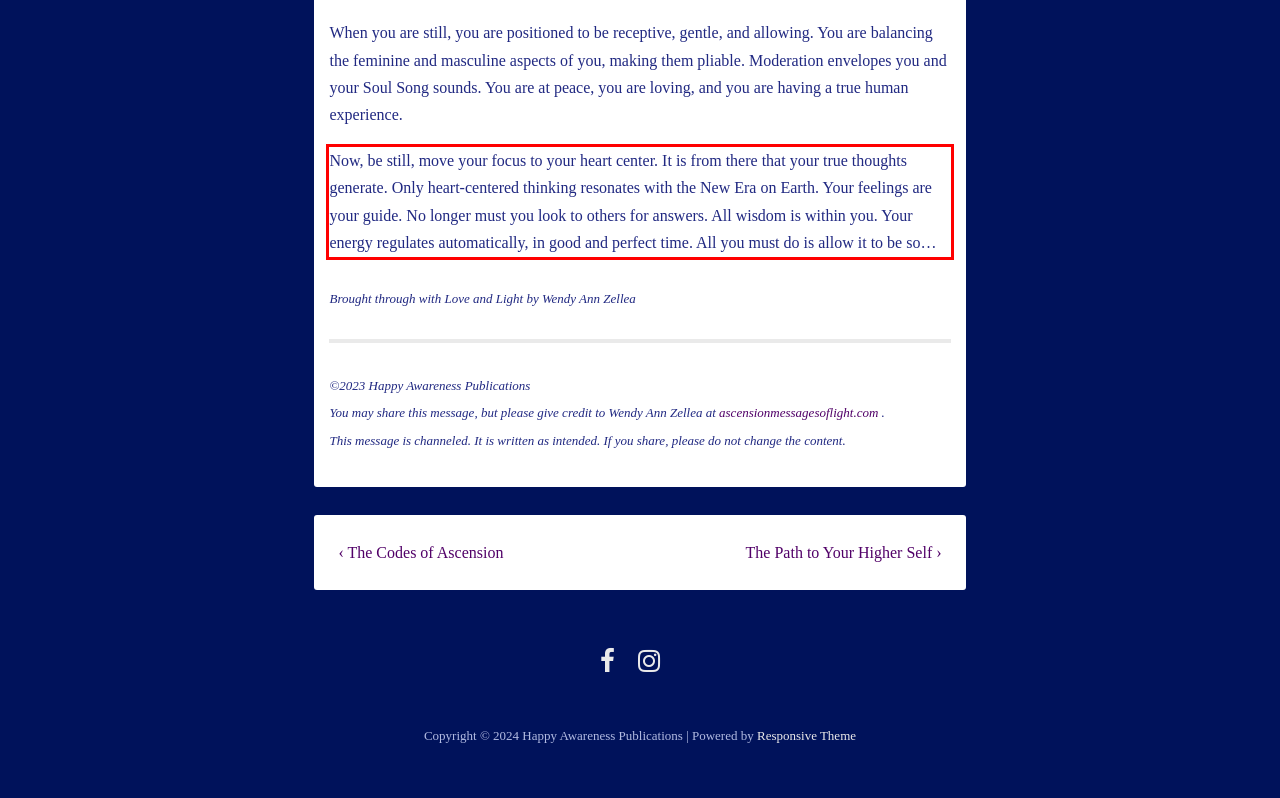Using the provided webpage screenshot, recognize the text content in the area marked by the red bounding box.

Now, be still, move your focus to your heart center. It is from there that your true thoughts generate. Only heart-centered thinking resonates with the New Era on Earth. Your feelings are your guide. No longer must you look to others for answers. All wisdom is within you. Your energy regulates automatically, in good and perfect time. All you must do is allow it to be so…